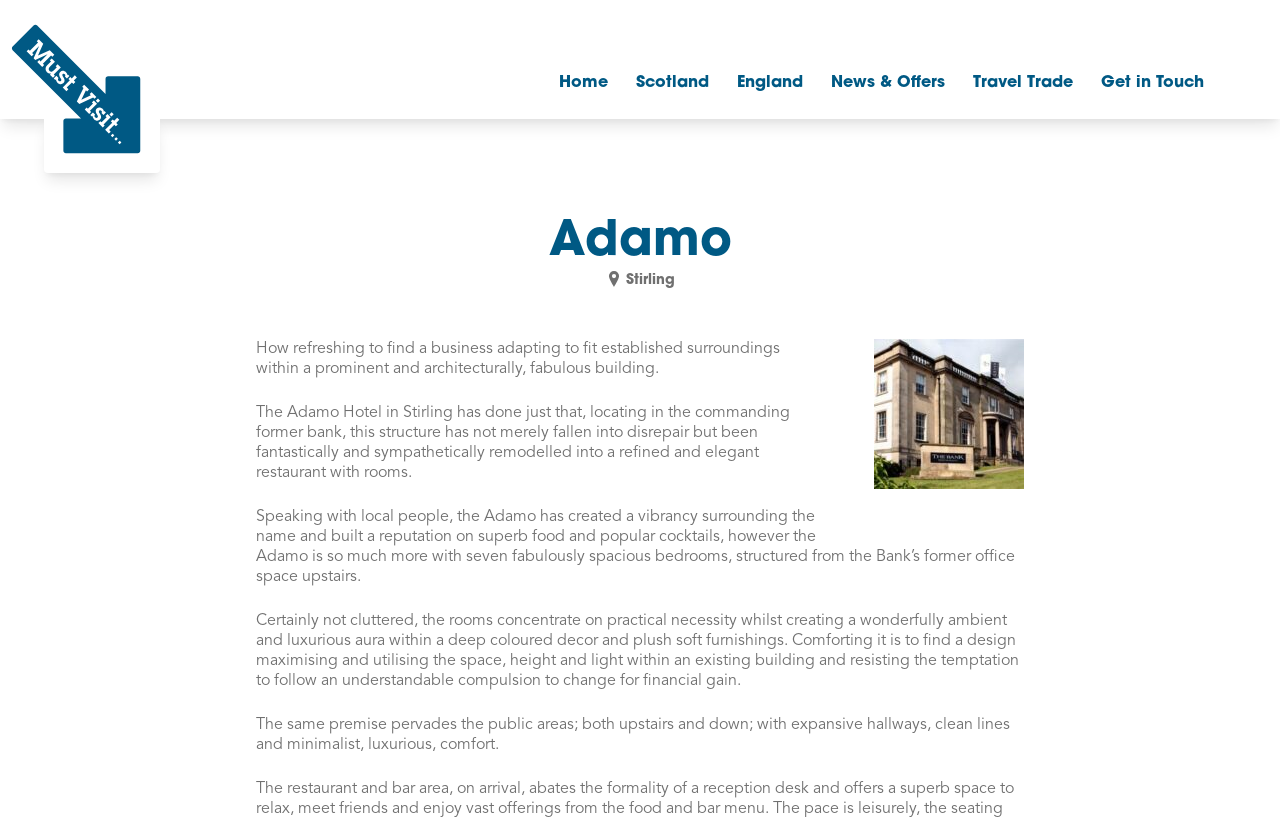What is the location of the hotel?
Look at the image and answer the question with a single word or phrase.

Stirling